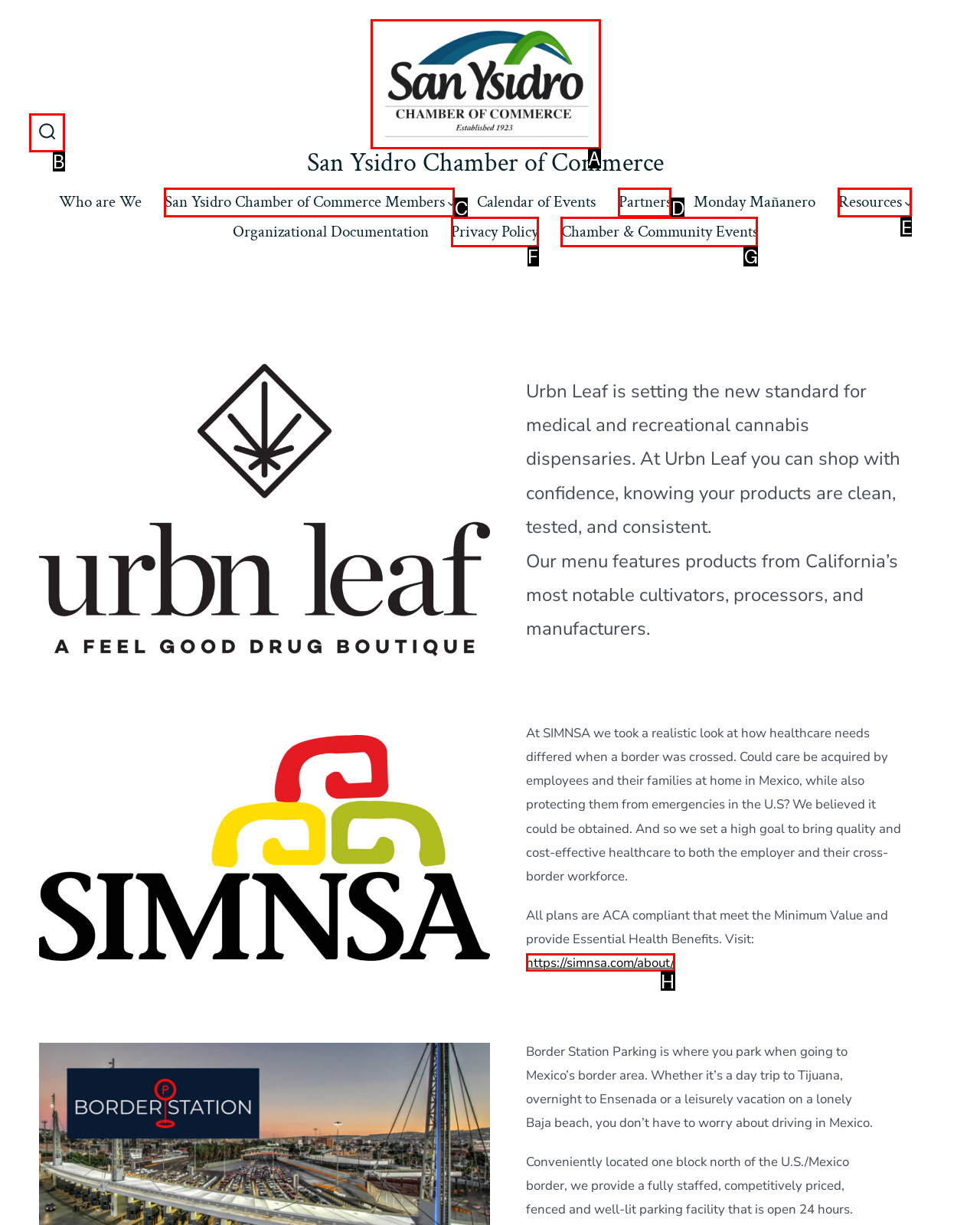Determine the letter of the element you should click to carry out the task: Click the Search Toggle button
Answer with the letter from the given choices.

B